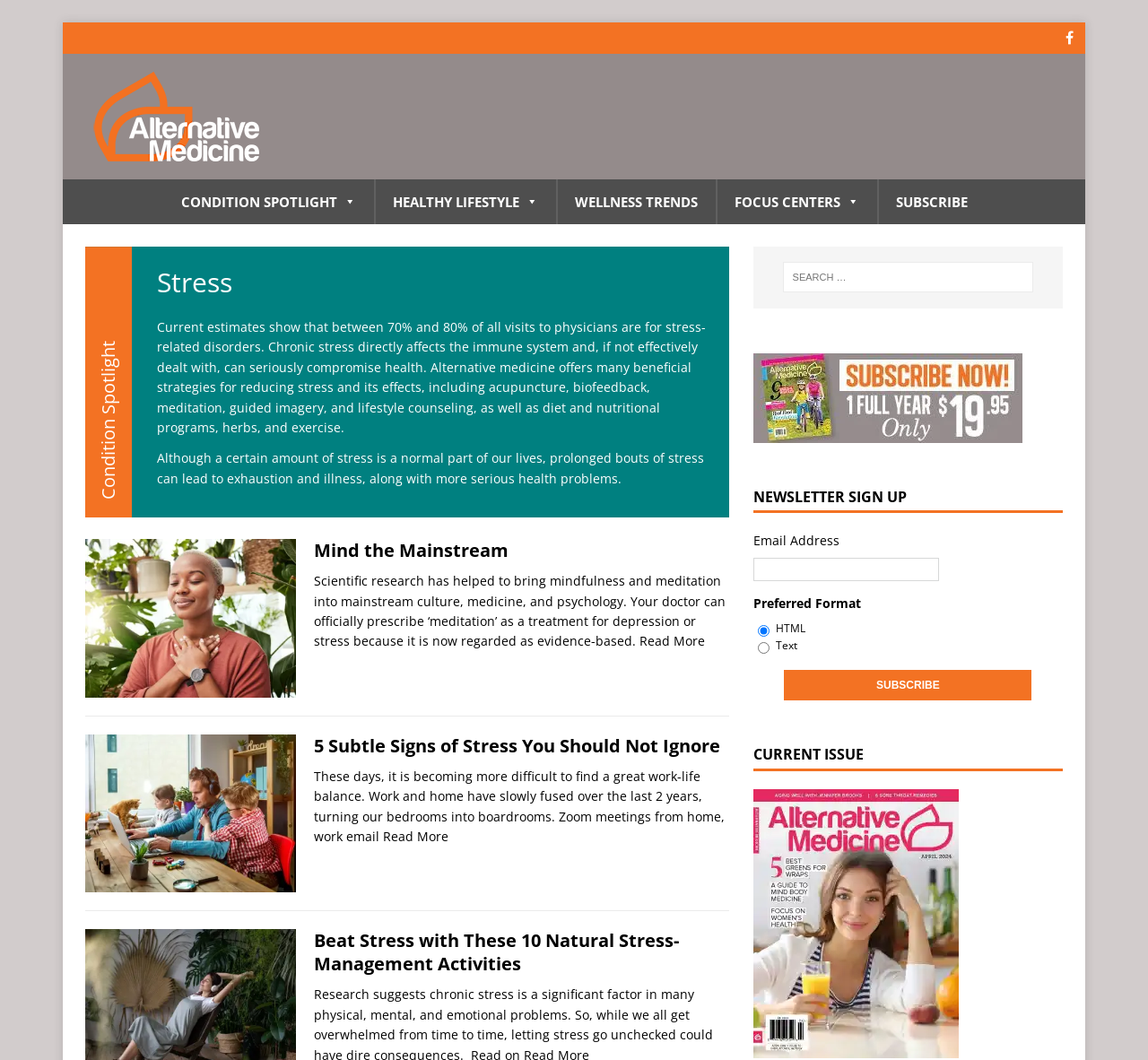Identify the bounding box coordinates for the element you need to click to achieve the following task: "Search for alternative medicine articles". The coordinates must be four float values ranging from 0 to 1, formatted as [left, top, right, bottom].

[0.656, 0.233, 0.926, 0.291]